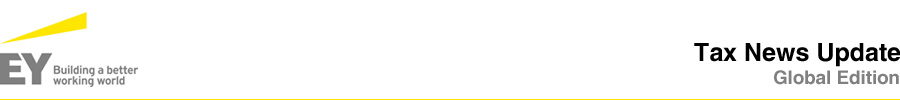Generate an elaborate caption that includes all aspects of the image.

The image is a header from EY's "Tax News Update - Global Edition," which prominently features the EY logo along with the tagline "Building a better working world." The clean and professional design reflects the global reach and expertise of EY in tax matters. The header sets the context for the content that follows, likely providing updates and insights on tax-related developments, highlighting the firm's commitment to delivering valuable information to its clients and stakeholders worldwide.